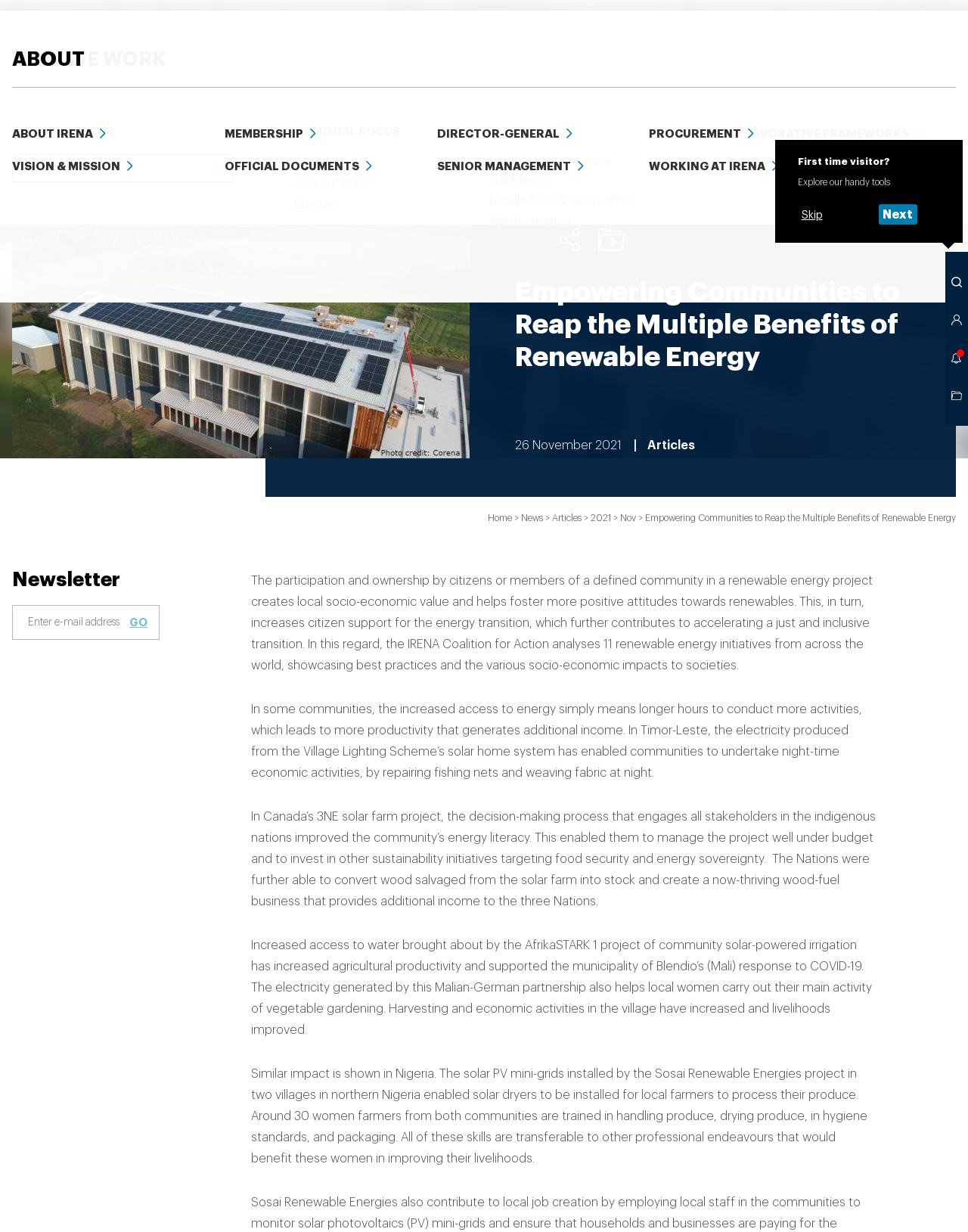Answer in one word or a short phrase: 
What is the main topic of this webpage?

Renewable energy